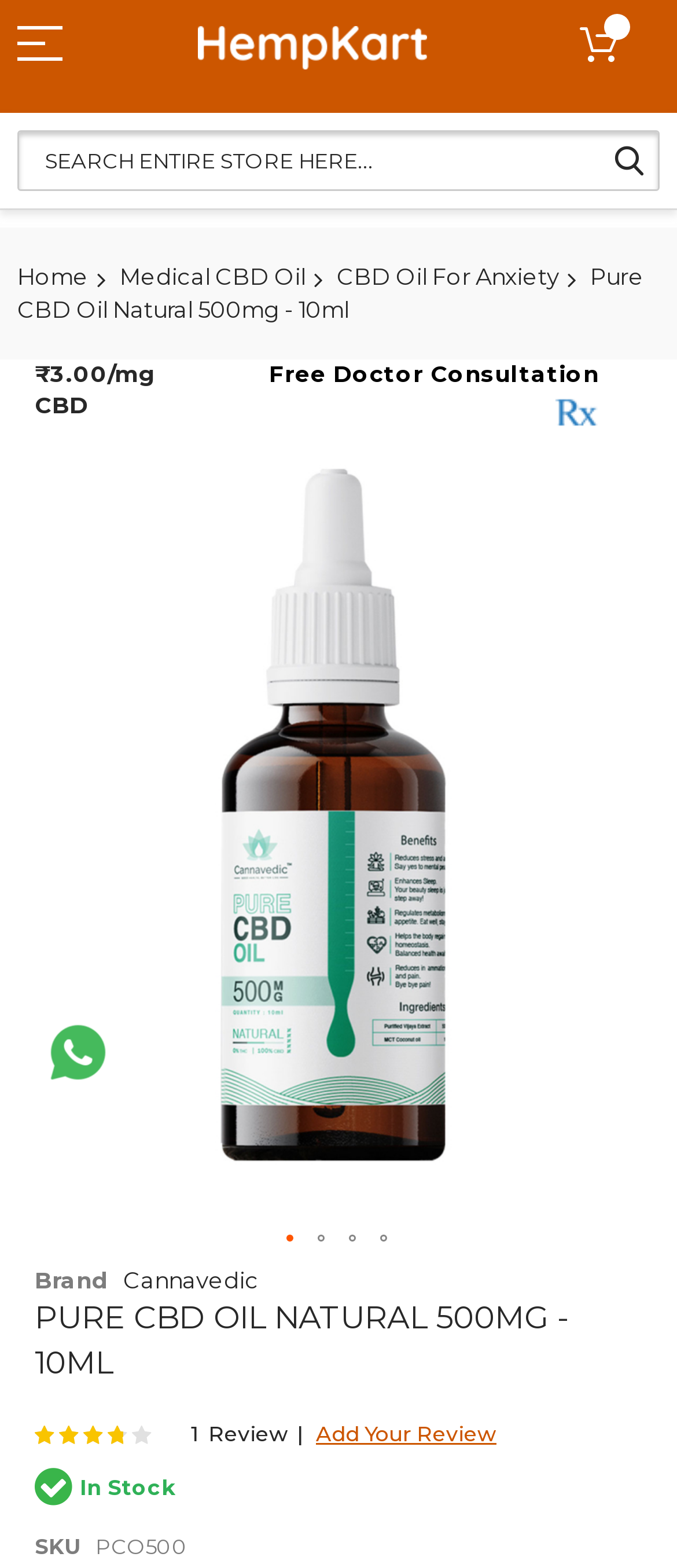Give the bounding box coordinates for this UI element: "CBD Oil For Anxiety". The coordinates should be four float numbers between 0 and 1, arranged as [left, top, right, bottom].

[0.497, 0.167, 0.826, 0.185]